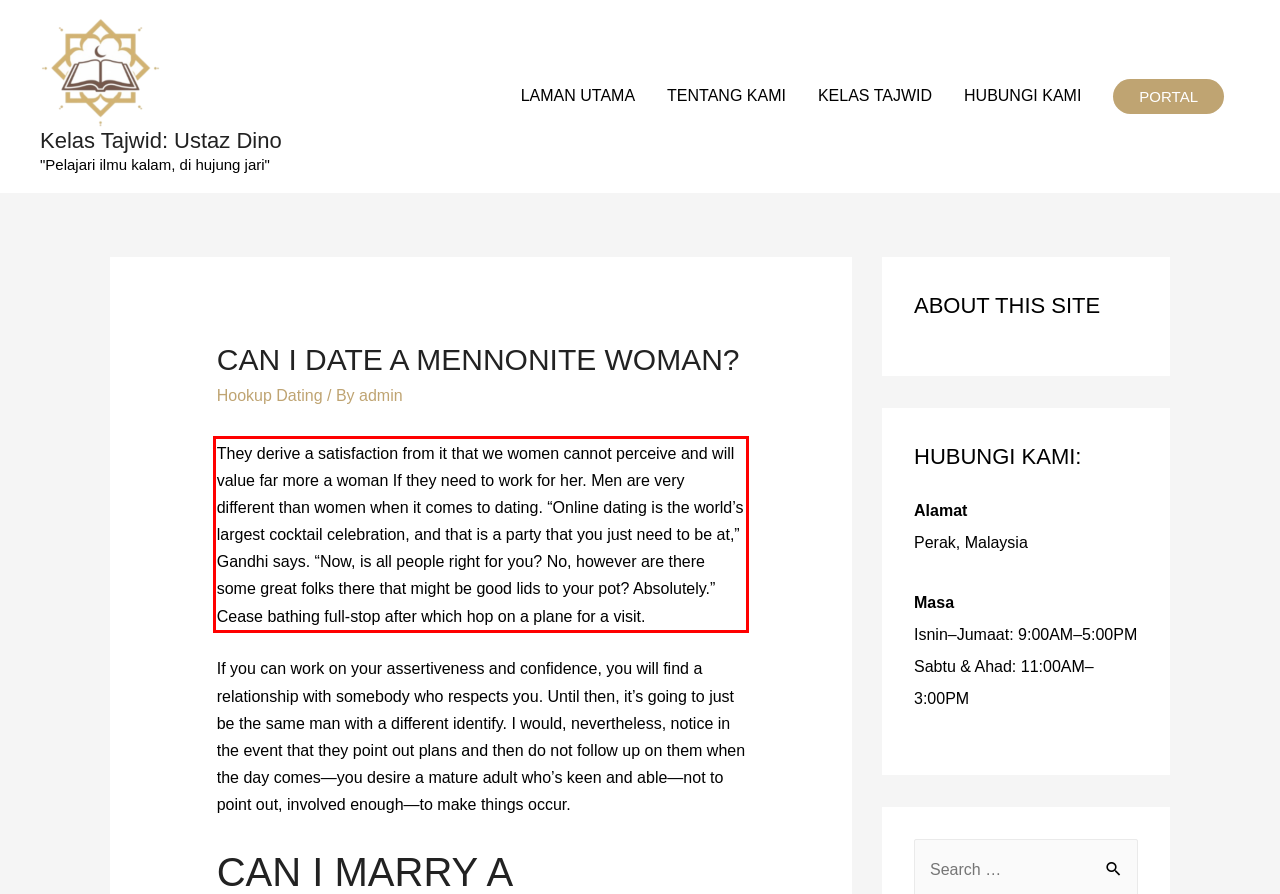You are provided with a screenshot of a webpage that includes a UI element enclosed in a red rectangle. Extract the text content inside this red rectangle.

They derive a satisfaction from it that we women cannot perceive and will value far more a woman If they need to work for her. Men are very different than women when it comes to dating. “Online dating is the world’s largest cocktail celebration, and that is a party that you just need to be at,” Gandhi says. “Now, is all people right for you? No, however are there some great folks there that might be good lids to your pot? Absolutely.” Cease bathing full-stop after which hop on a plane for a visit.